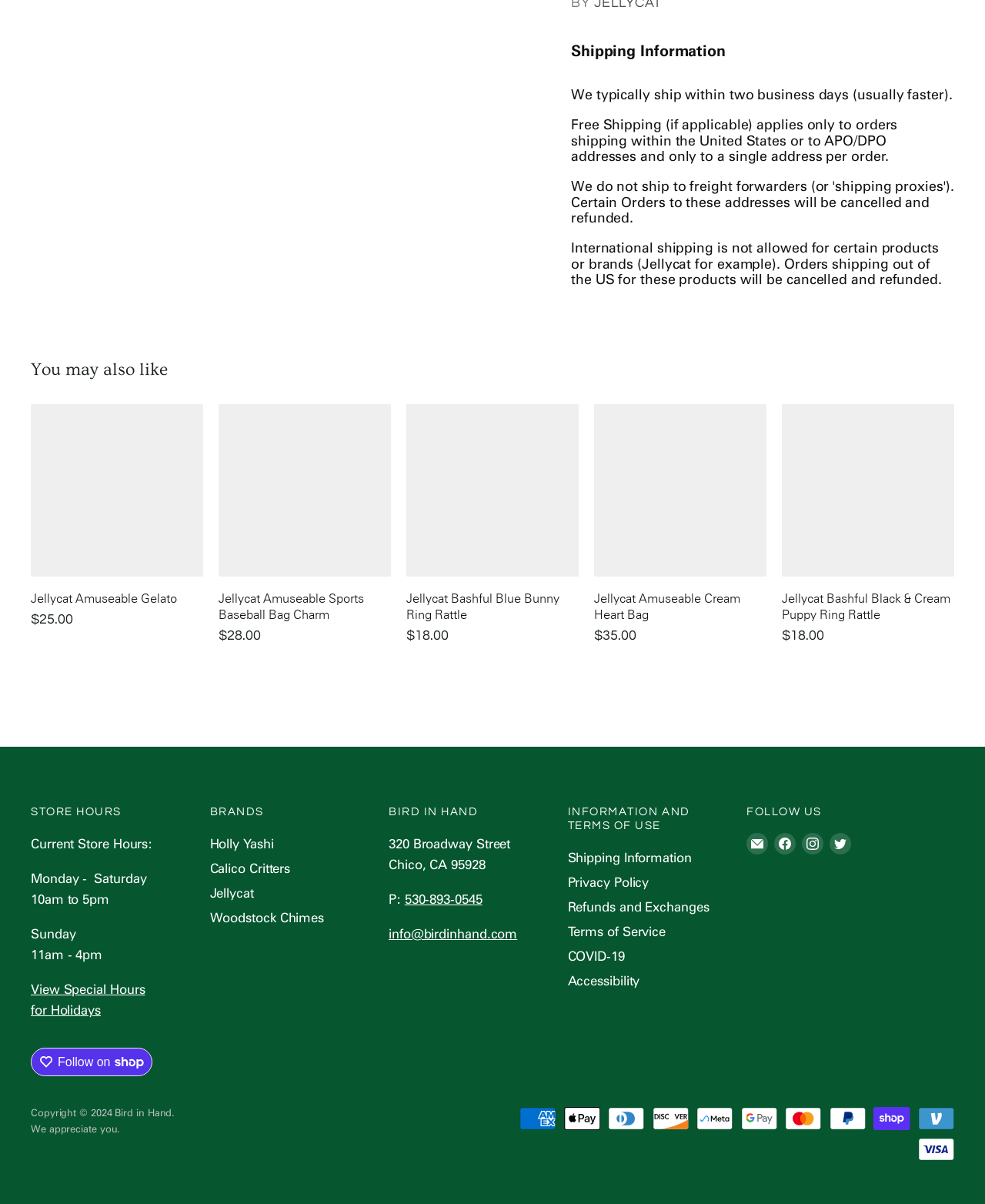Pinpoint the bounding box coordinates of the element you need to click to execute the following instruction: "Follow on Shop". The bounding box should be represented by four float numbers between 0 and 1, in the format [left, top, right, bottom].

[0.031, 0.87, 0.155, 0.894]